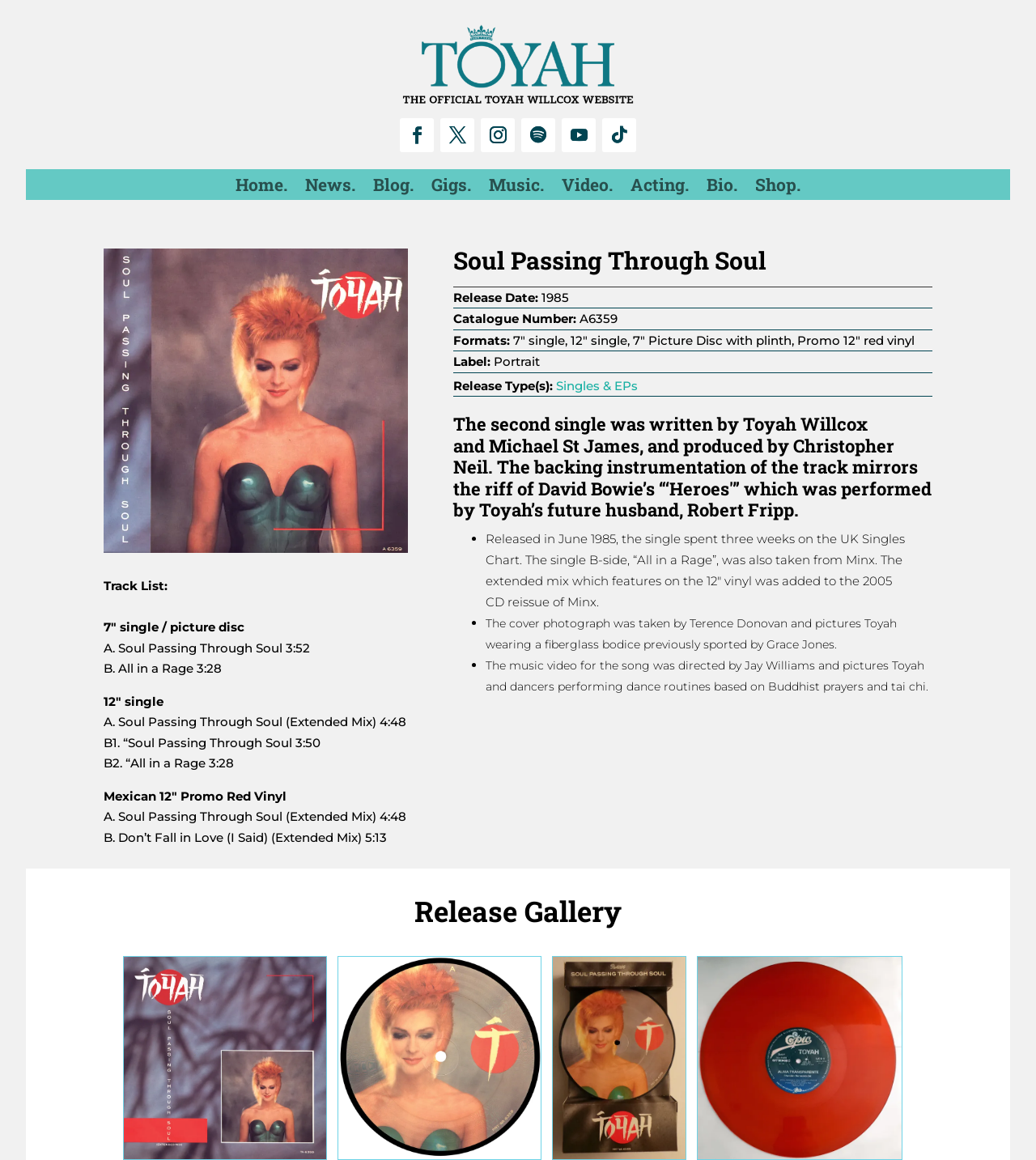Please locate the bounding box coordinates of the element that should be clicked to achieve the given instruction: "Click the Singles & EPs link".

[0.537, 0.326, 0.616, 0.339]